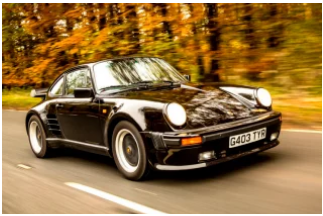Generate an elaborate caption for the image.

The image captures a dynamic shot of a black Porsche 930, often referred to as the "Widowmaker," driving along a tree-lined road. This iconic sports car, well-known for its turbocharged performance and sharp handling, is portrayed in motion, emphasizing its speed and agility. The background features vibrant autumn foliage, enhancing the visual appeal of the scene. The license plate, reading "G403 TYB," adds a touch of authenticity. The Porsche 930 is celebrated both for its engineering legacy and its thrilling driving experience, marking it as a standout model in the storied history of Porsche.